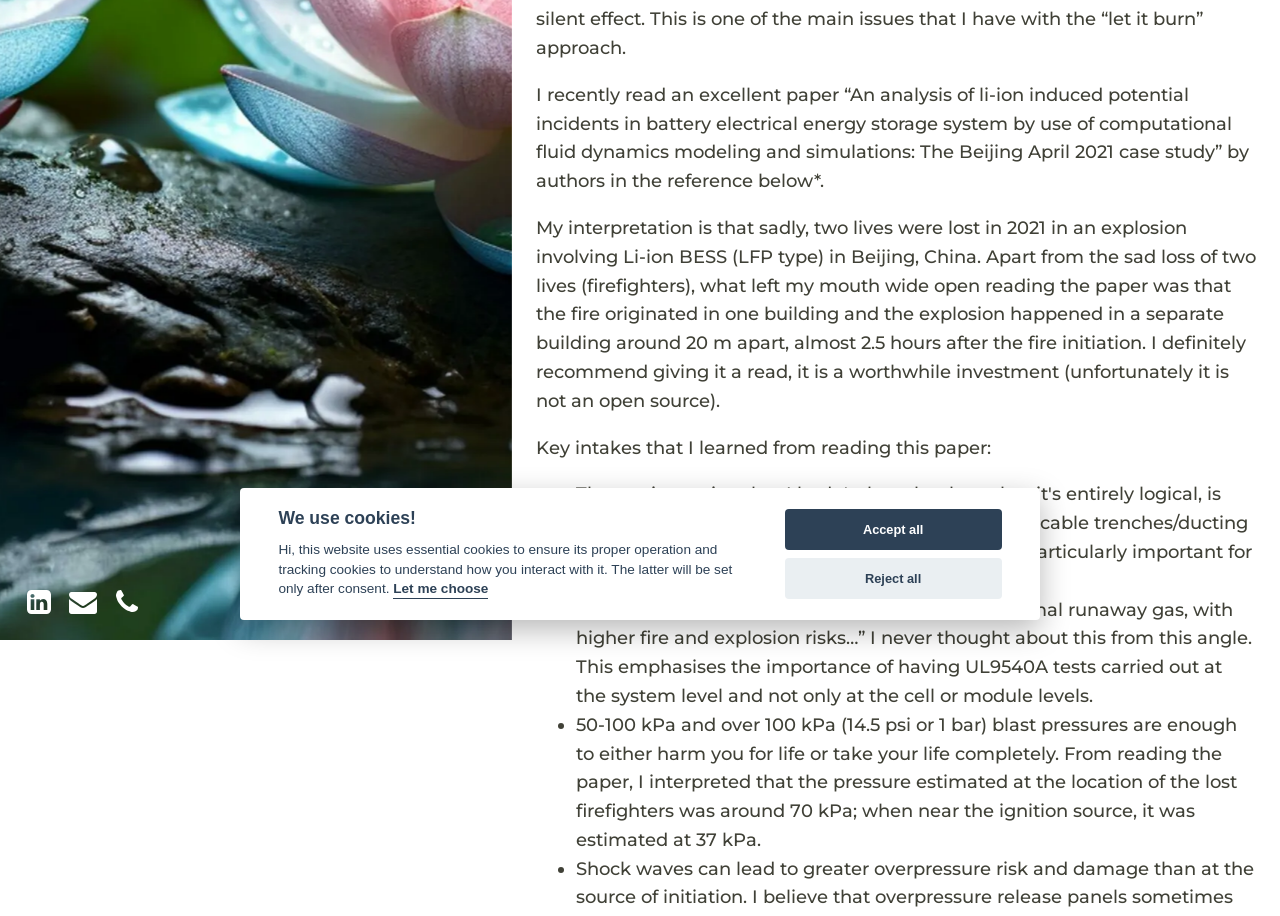Provide the bounding box coordinates for the UI element described in this sentence: "Reject all". The coordinates should be four float values between 0 and 1, i.e., [left, top, right, bottom].

[0.613, 0.609, 0.783, 0.654]